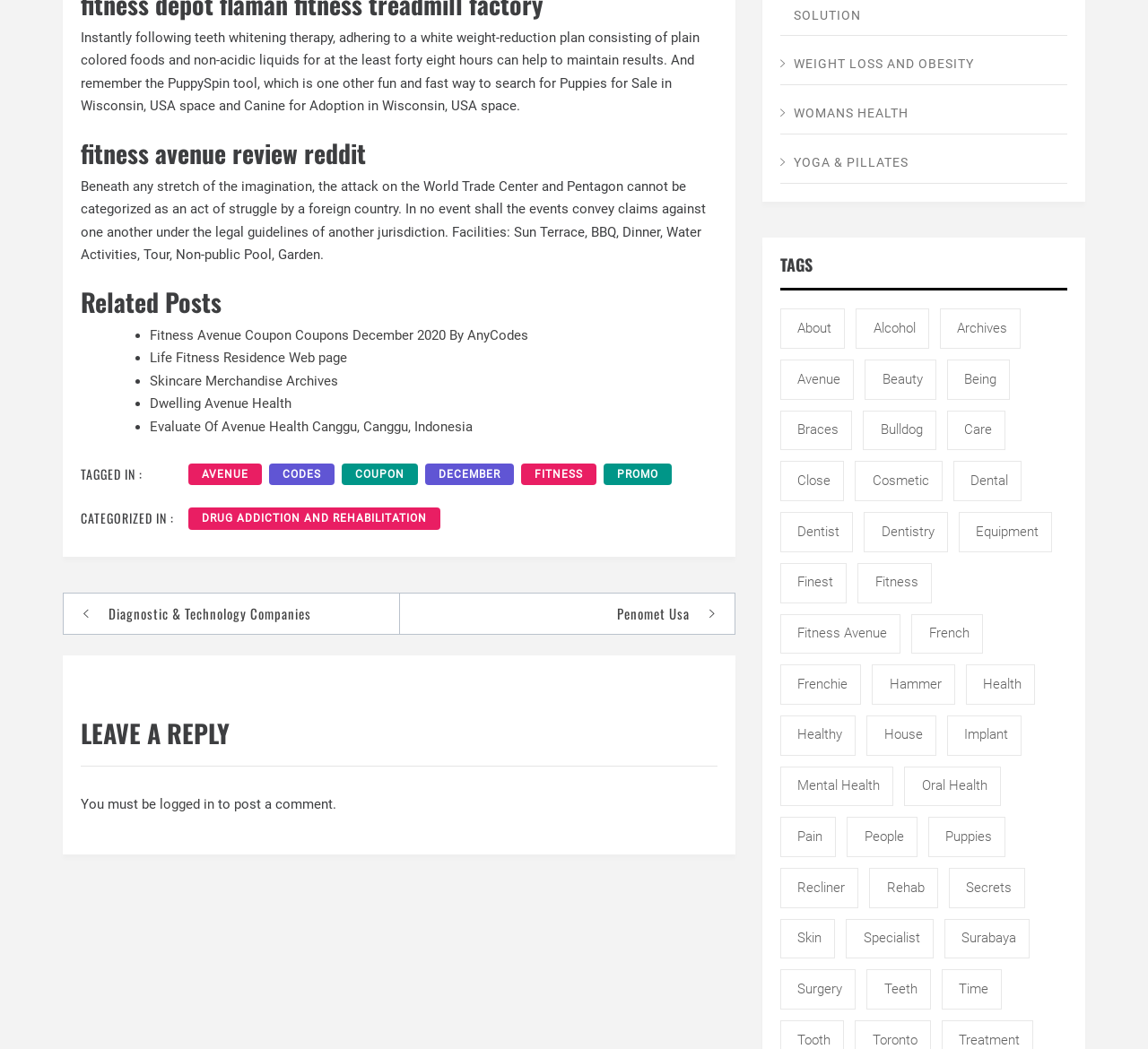Please determine the bounding box coordinates of the area that needs to be clicked to complete this task: 'Click on 'Life Fitness Residence Web page''. The coordinates must be four float numbers between 0 and 1, formatted as [left, top, right, bottom].

[0.13, 0.334, 0.302, 0.349]